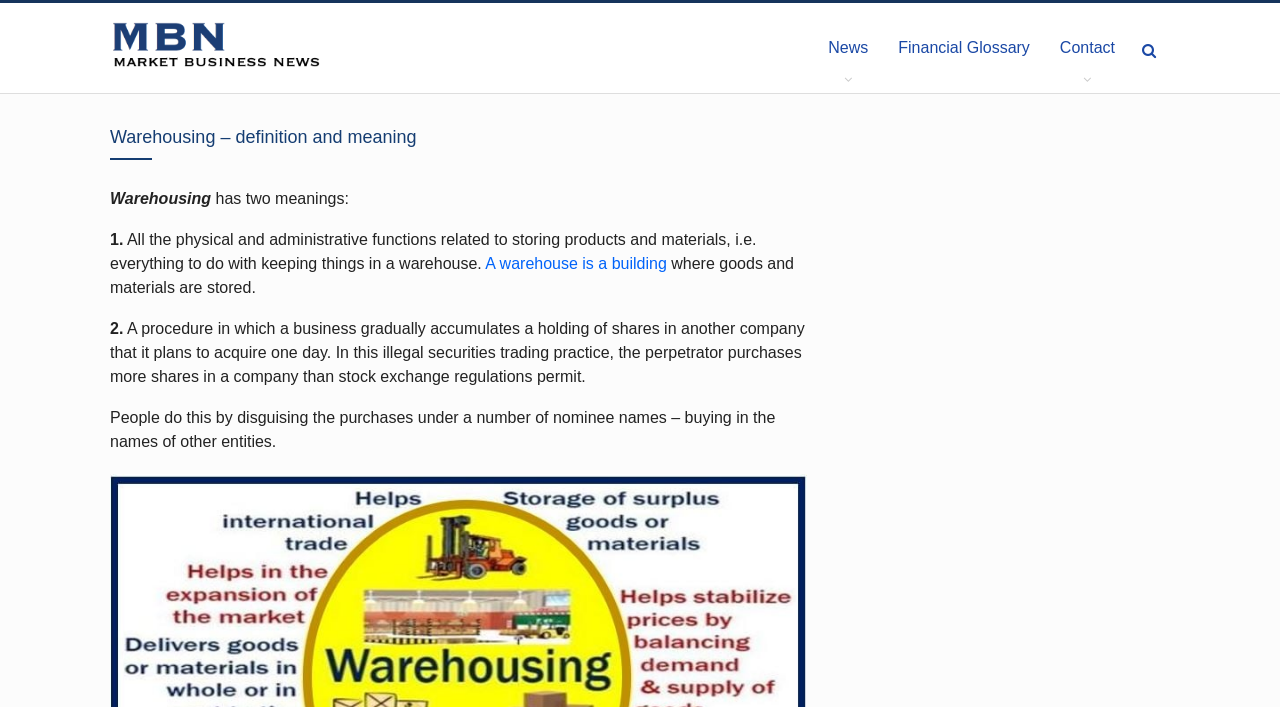Answer the following in one word or a short phrase: 
What is the relationship between warehousing and a company?

Storing goods or acquiring shares